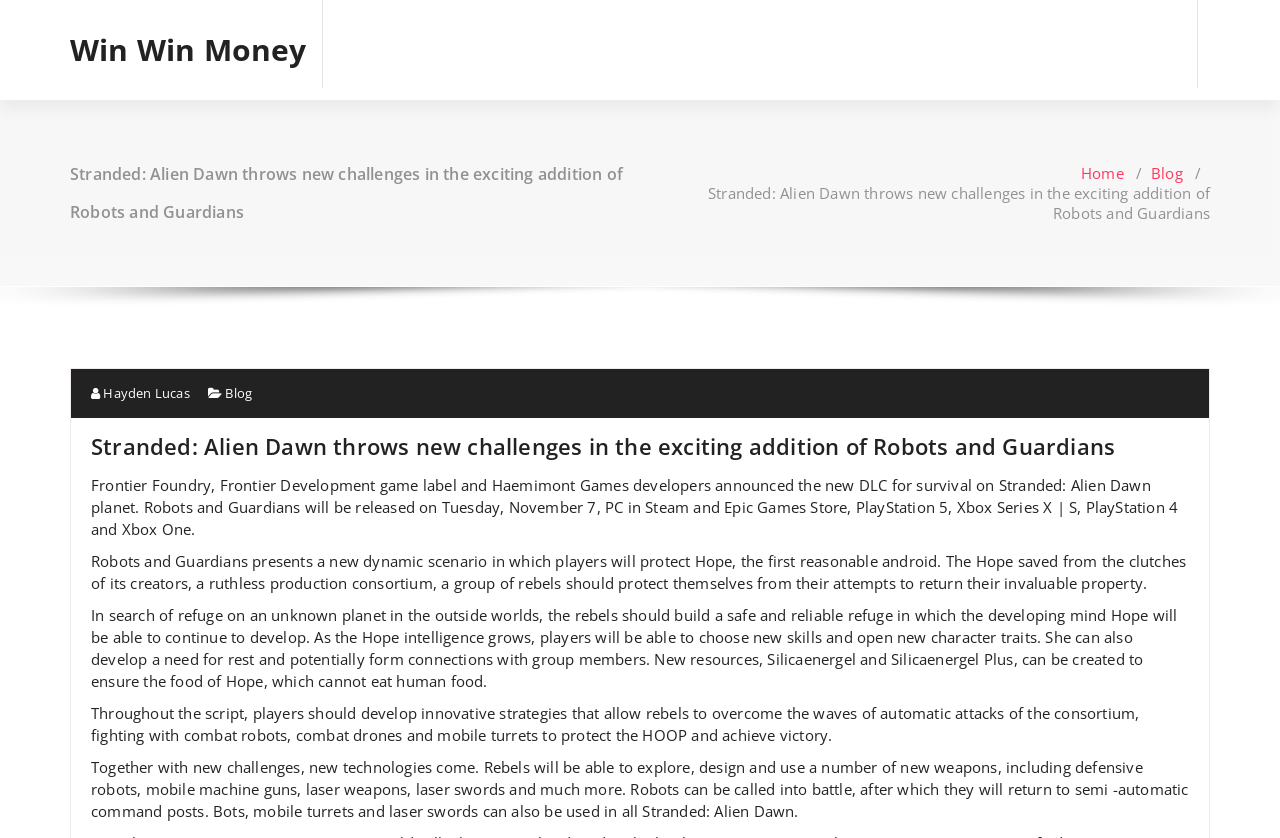Based on the element description Win Win Money, identify the bounding box of the UI element in the given webpage screenshot. The coordinates should be in the format (top-left x, top-left y, bottom-right x, bottom-right y) and must be between 0 and 1.

[0.055, 0.038, 0.24, 0.081]